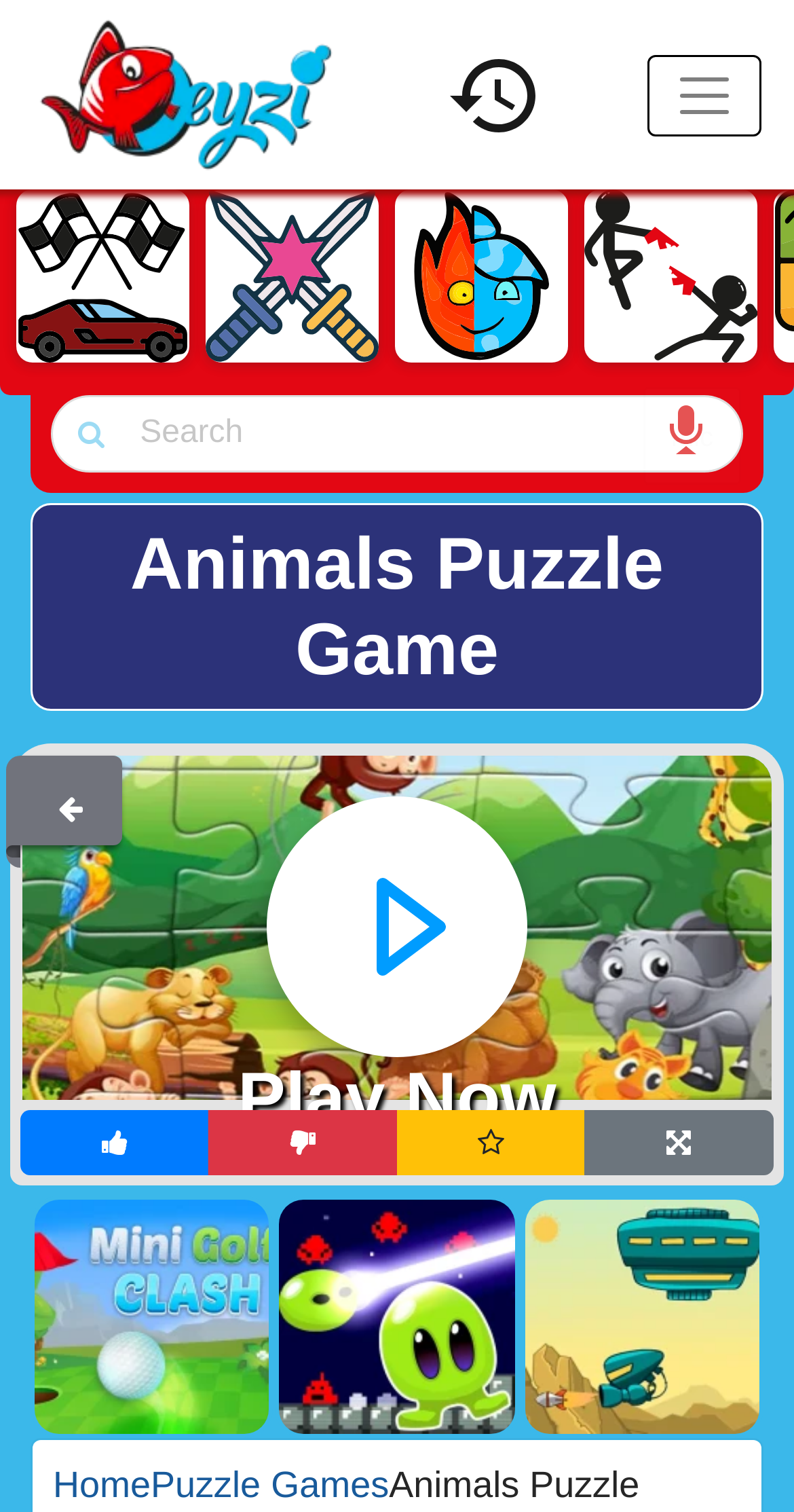Given the element description, predict the bounding box coordinates in the format (top-left x, top-left y, bottom-right x, bottom-right y). Make sure all values are between 0 and 1. Here is the element description: Job Interview Techniques

None